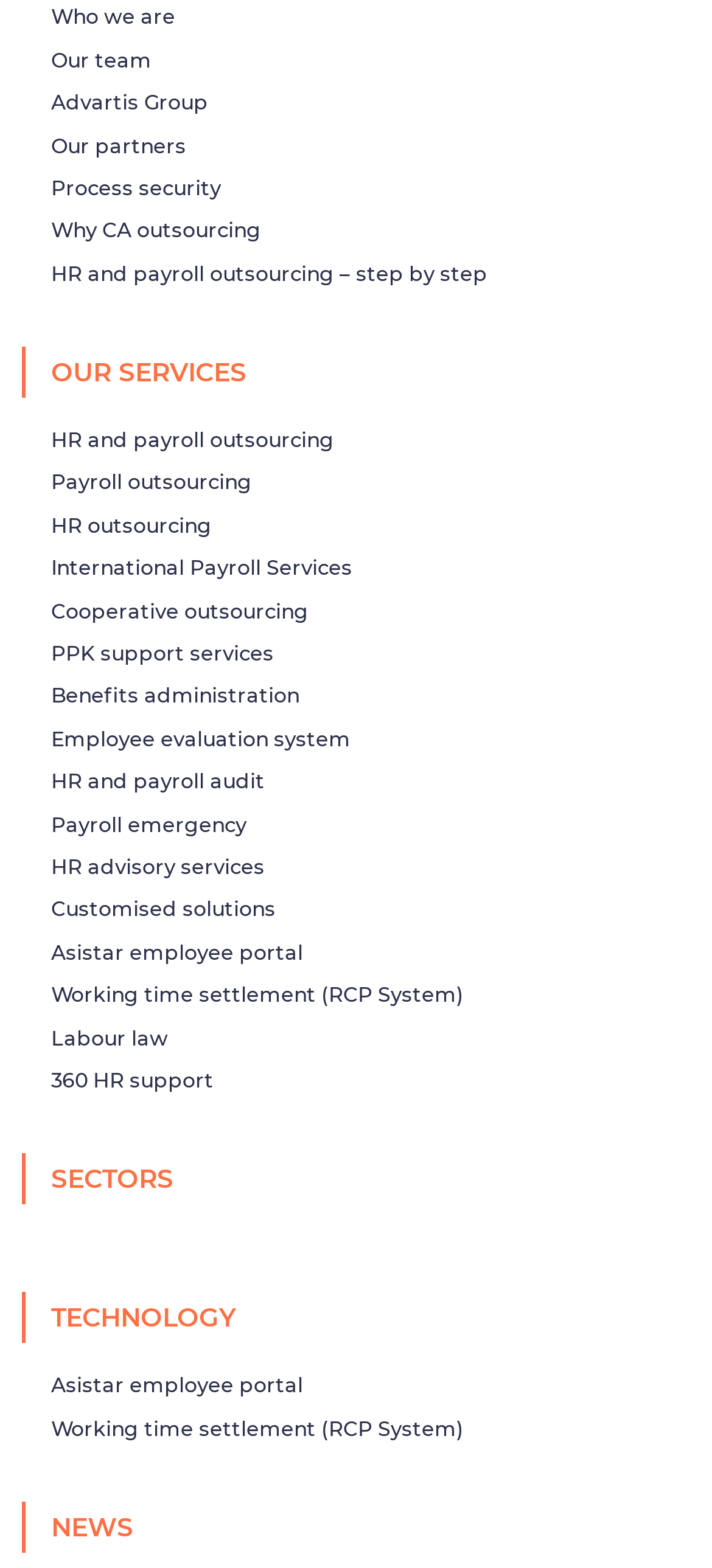What is the first link on the webpage?
Respond to the question with a single word or phrase according to the image.

Who we are